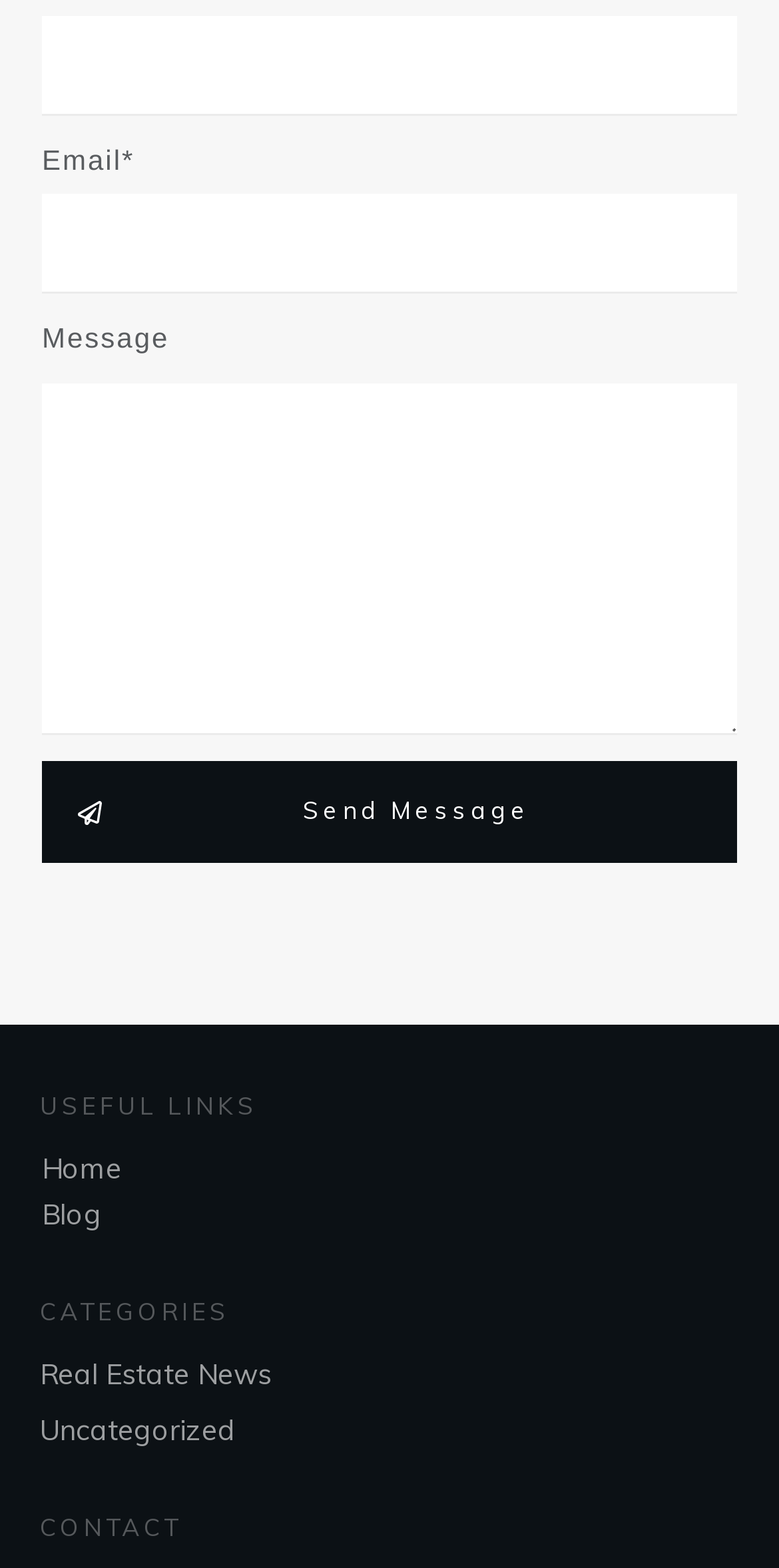What contact information is provided on the webpage?
Answer the question with a detailed explanation, including all necessary information.

The webpage has a section labeled 'CONTACT', but it does not provide any specific contact information such as phone number, email, or address. It may be a placeholder or a link to a contact page.